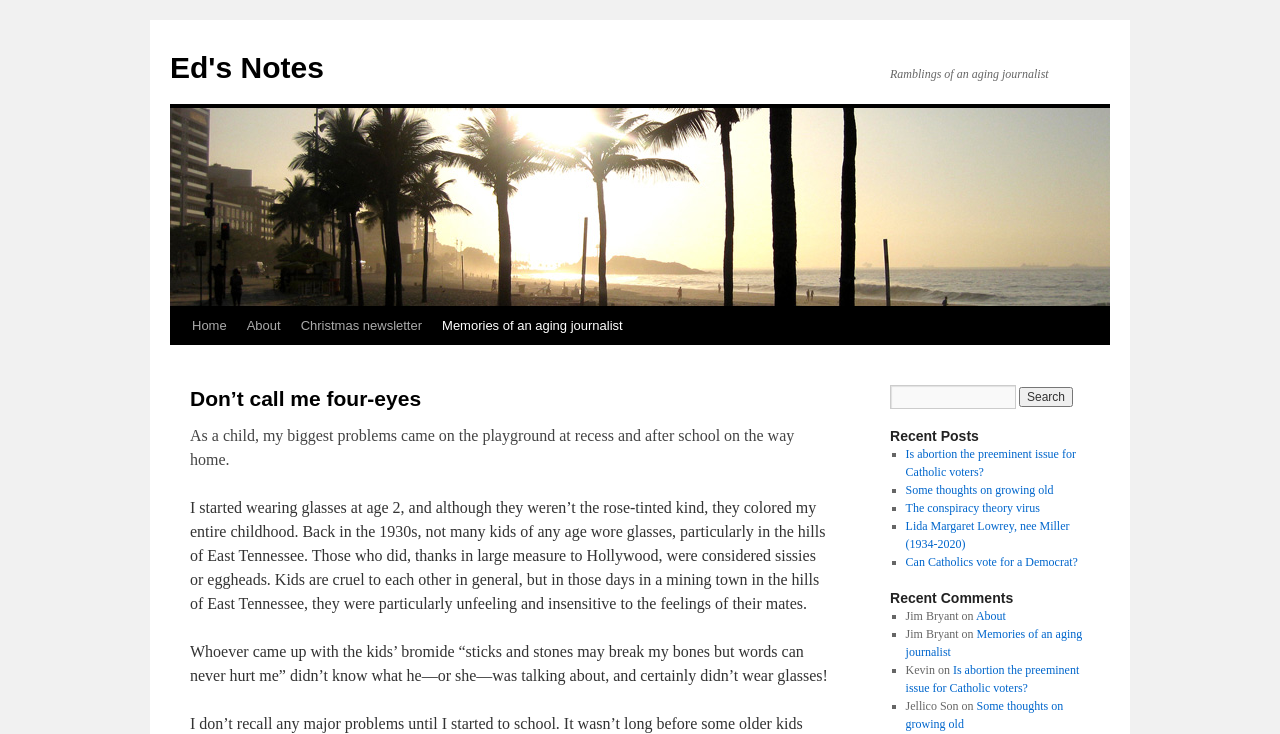What is the name of the author?
Based on the image, answer the question in a detailed manner.

The name of the author can be inferred from the link 'Ed's Notes' at the top of the webpage, which suggests that the author's name is Ed.